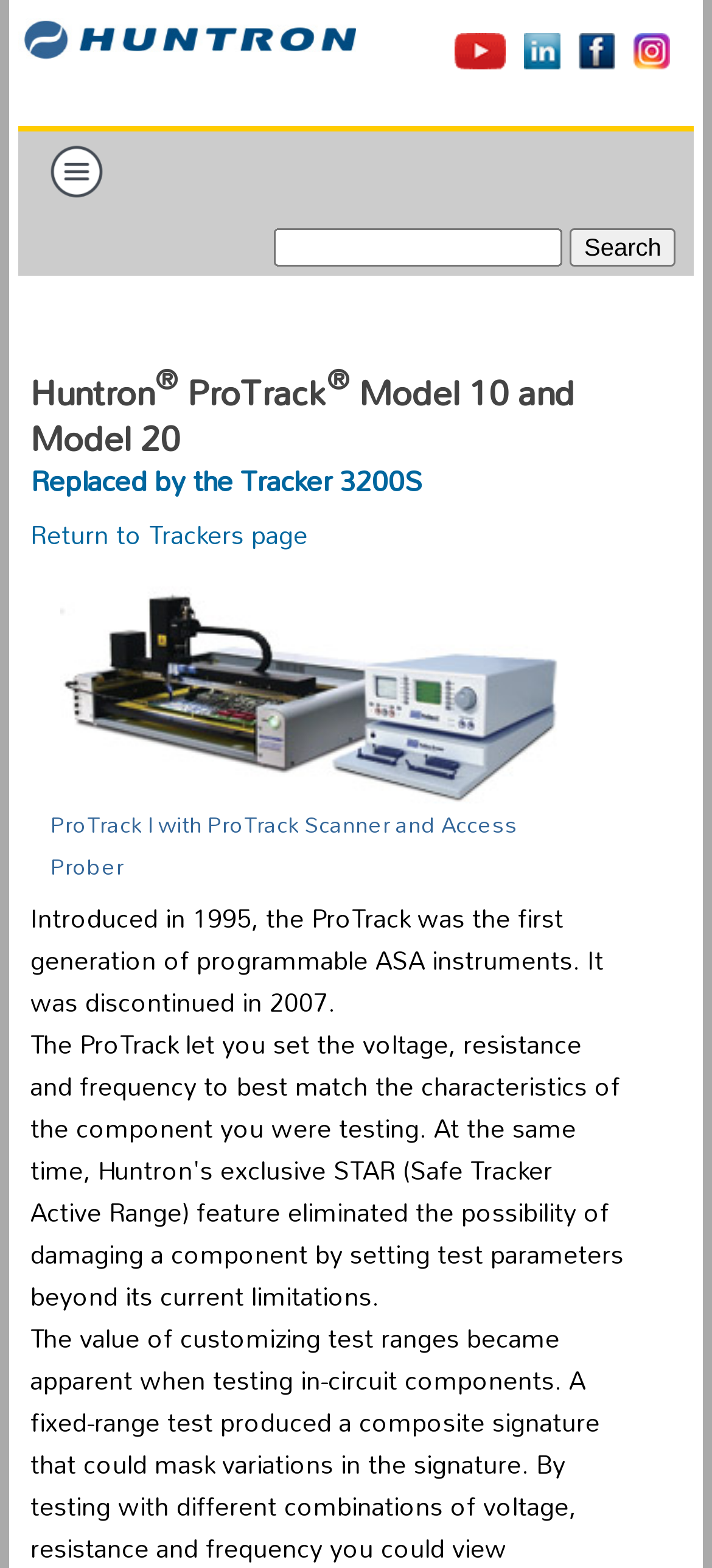Use a single word or phrase to answer this question: 
What is the name of the company associated with the ProTrack?

Huntron